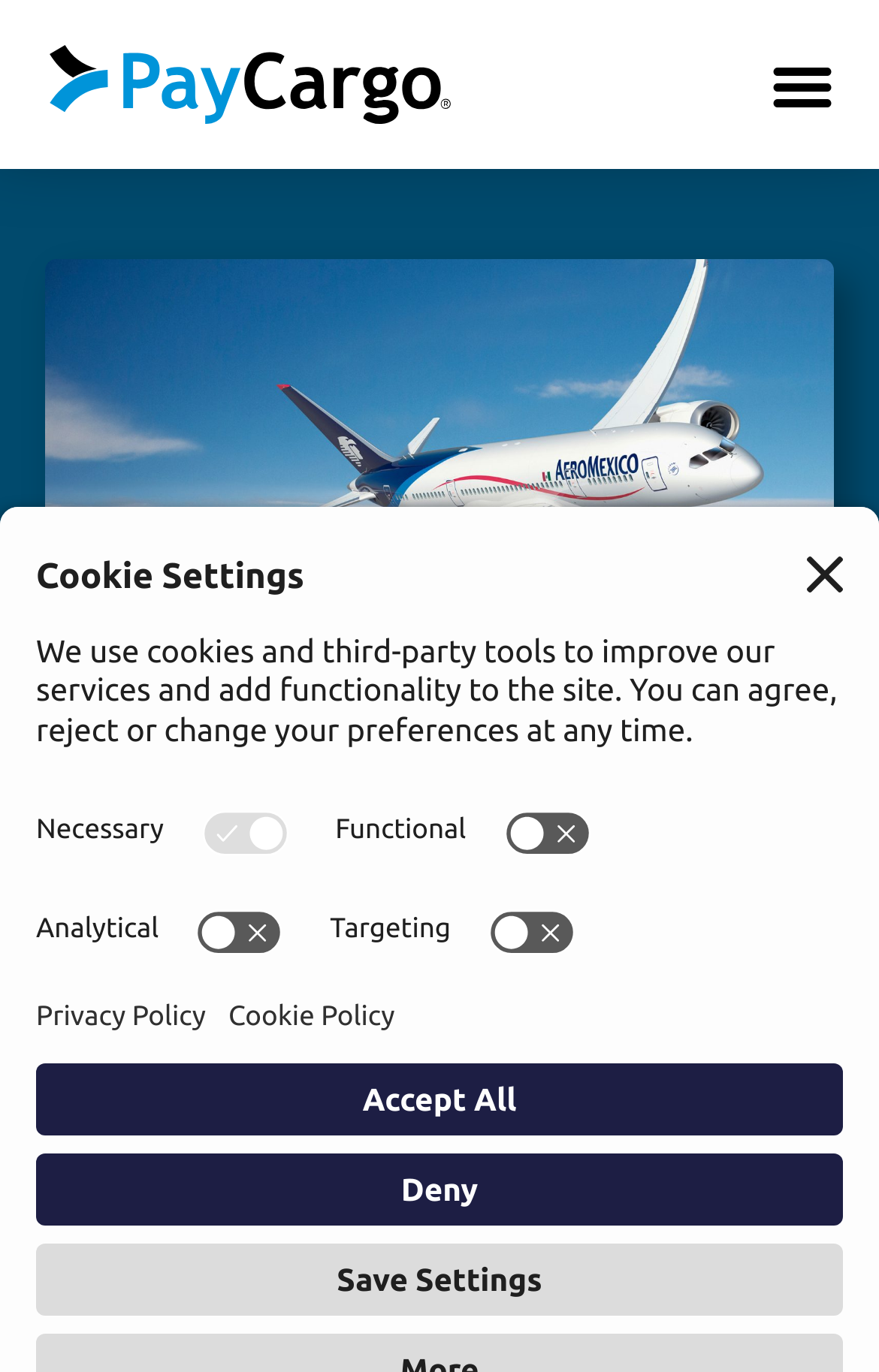What is the phone number for PayCargo Support?
Please look at the screenshot and answer in one word or a short phrase.

+1 (888) 250-7778